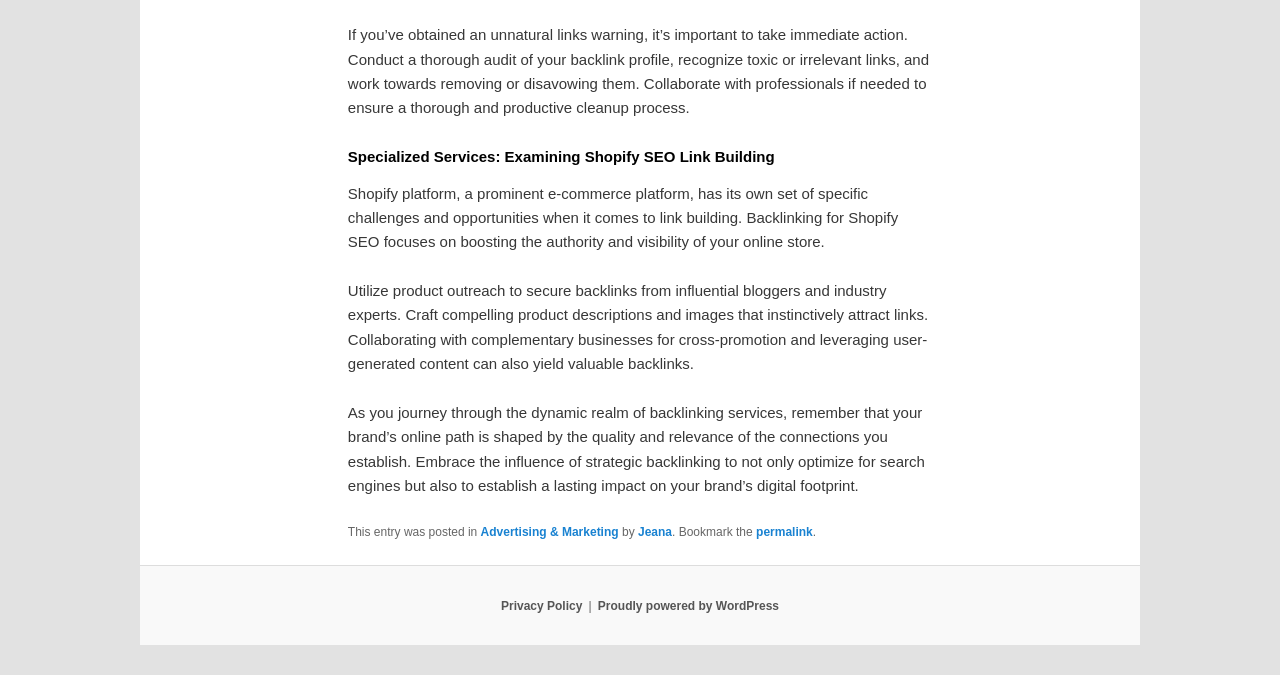What can be used to secure backlinks?
Analyze the image and deliver a detailed answer to the question.

The webpage suggests that product outreach can be used to secure backlinks from influential bloggers and industry experts, as mentioned in the third paragraph.